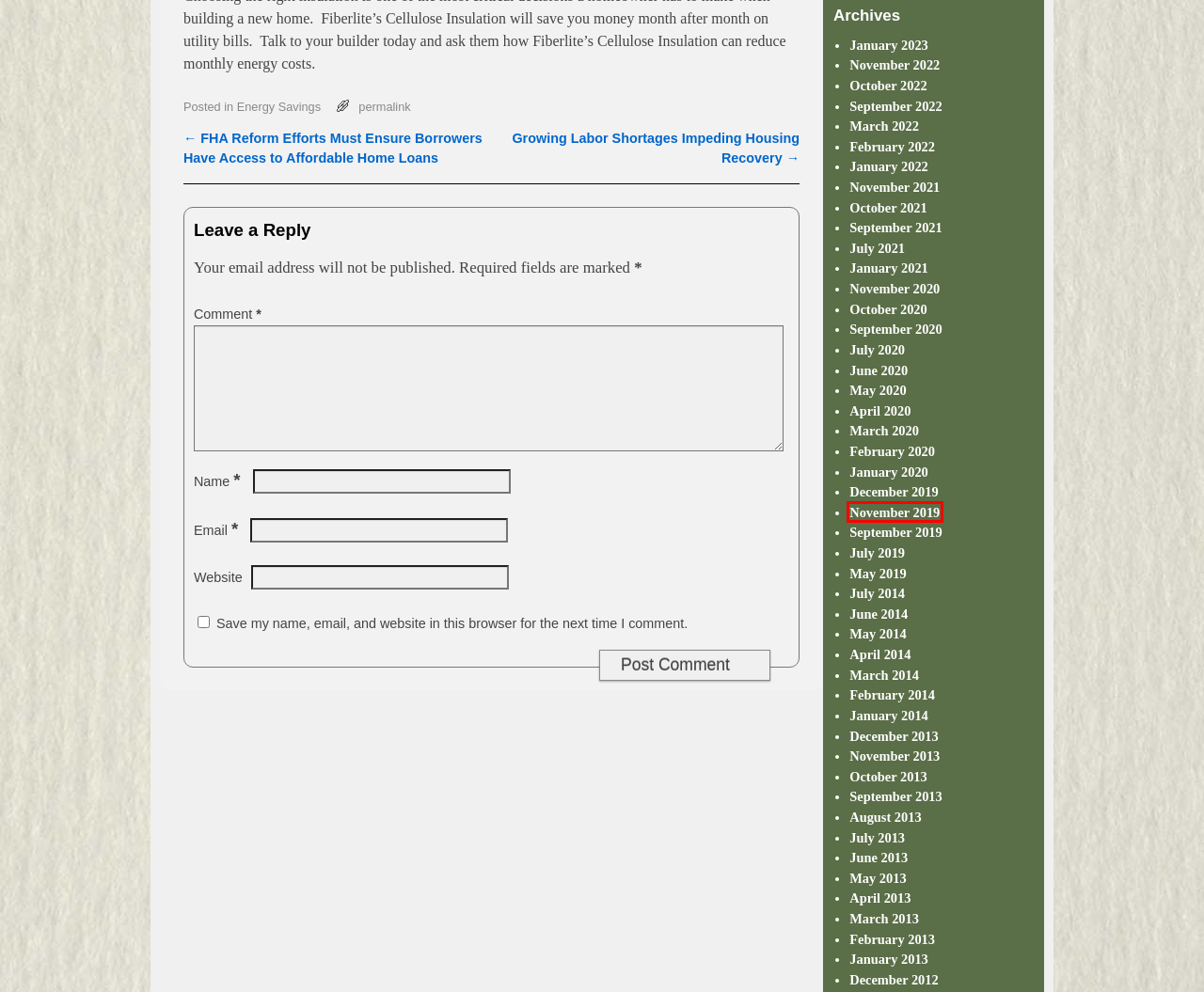You have been given a screenshot of a webpage with a red bounding box around a UI element. Select the most appropriate webpage description for the new webpage that appears after clicking the element within the red bounding box. The choices are:
A. January, 2014 | Fiberlite Technologies, Inc.
B. September, 2020 | Fiberlite Technologies, Inc.
C. March, 2020 | Fiberlite Technologies, Inc.
D. November, 2019 | Fiberlite Technologies, Inc.
E. September, 2022 | Fiberlite Technologies, Inc.
F. February, 2014 | Fiberlite Technologies, Inc.
G. March, 2013 | Fiberlite Technologies, Inc.
H. April, 2013 | Fiberlite Technologies, Inc.

D